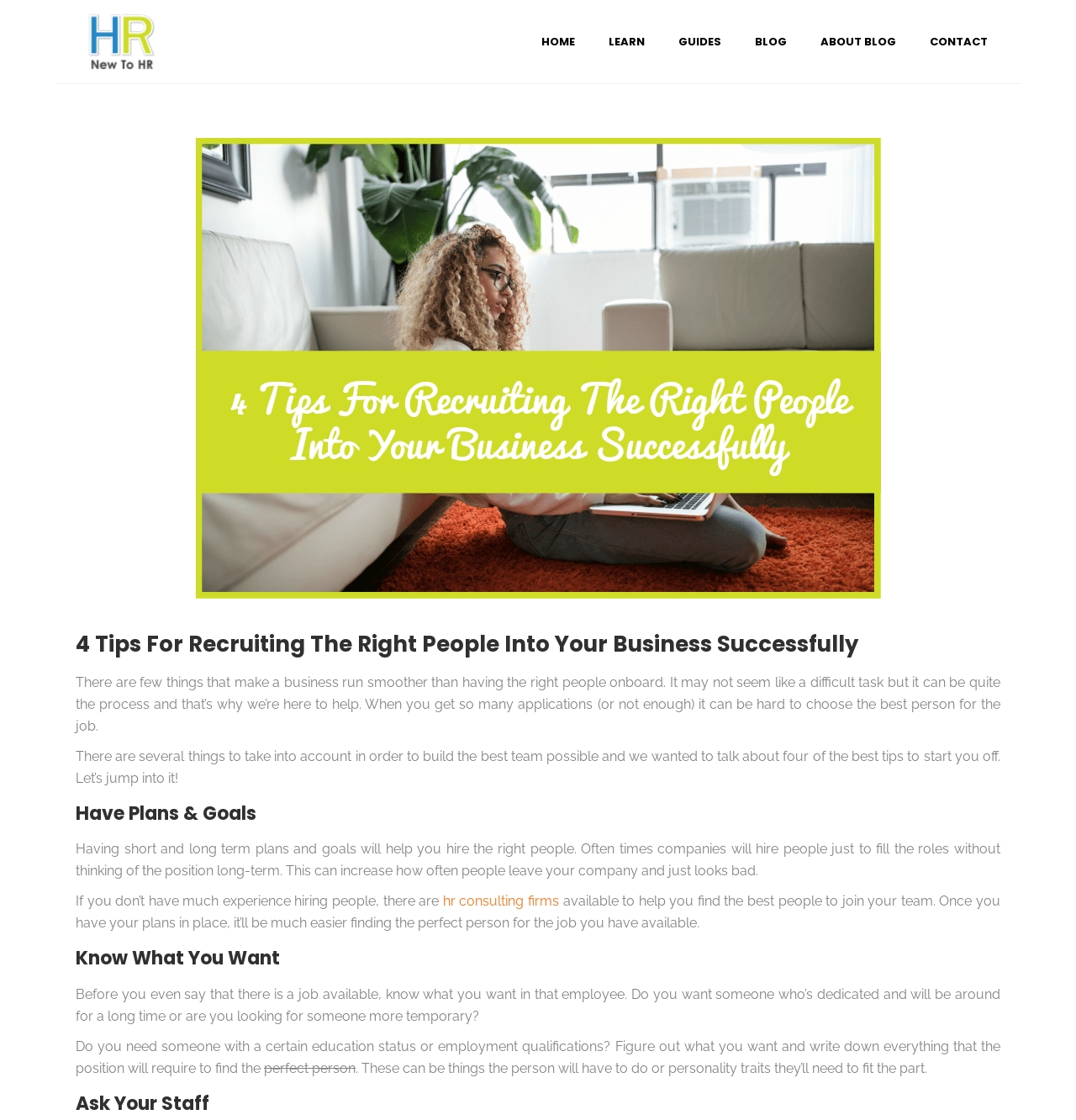Use one word or a short phrase to answer the question provided: 
How many links are in the navigation menu?

6